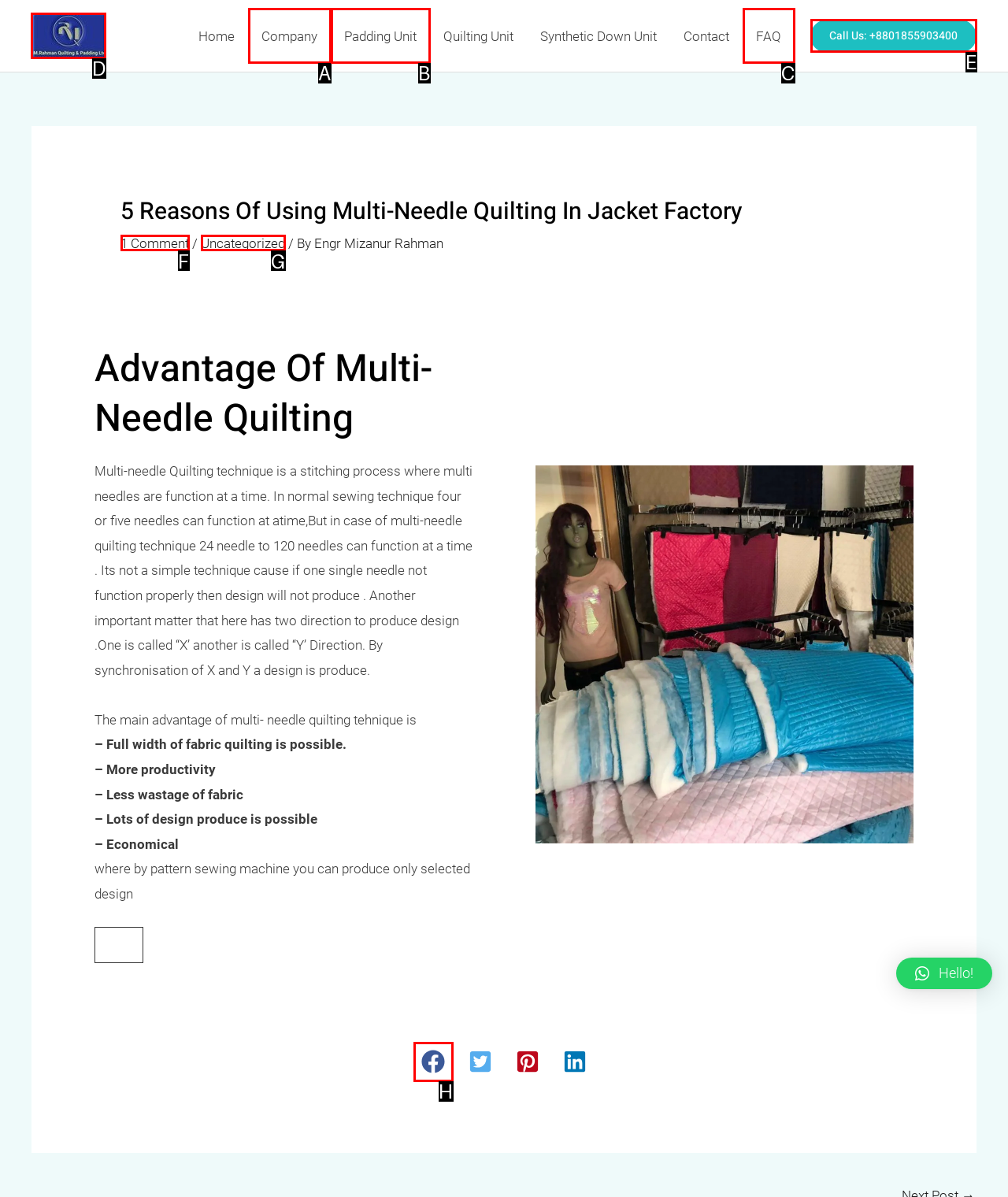Tell me which one HTML element I should click to complete the following task: Click the logo of MRQP Ltd Answer with the option's letter from the given choices directly.

D